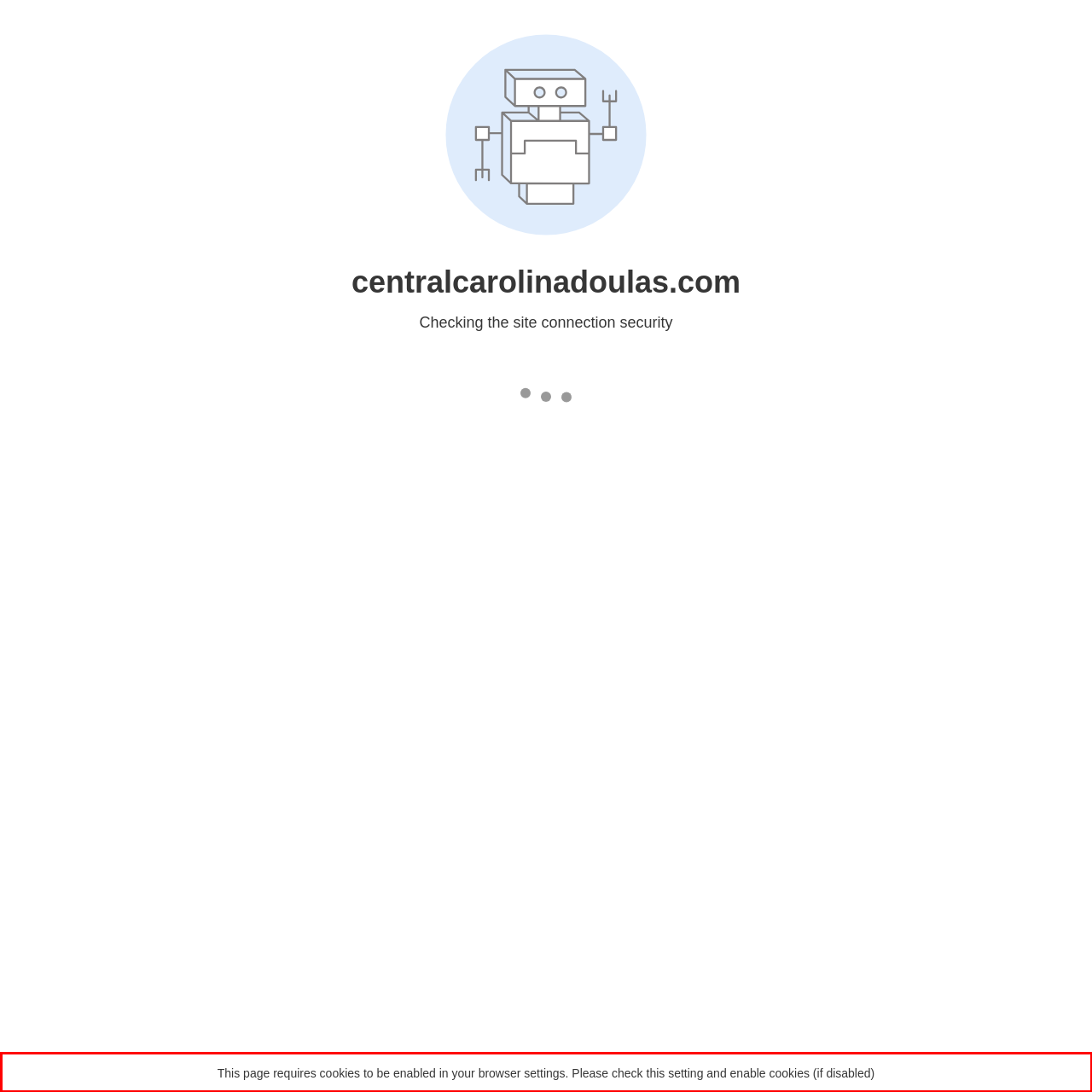You are provided with a screenshot of a webpage that includes a red bounding box. Extract and generate the text content found within the red bounding box.

This page requires cookies to be enabled in your browser settings. Please check this setting and enable cookies (if disabled)